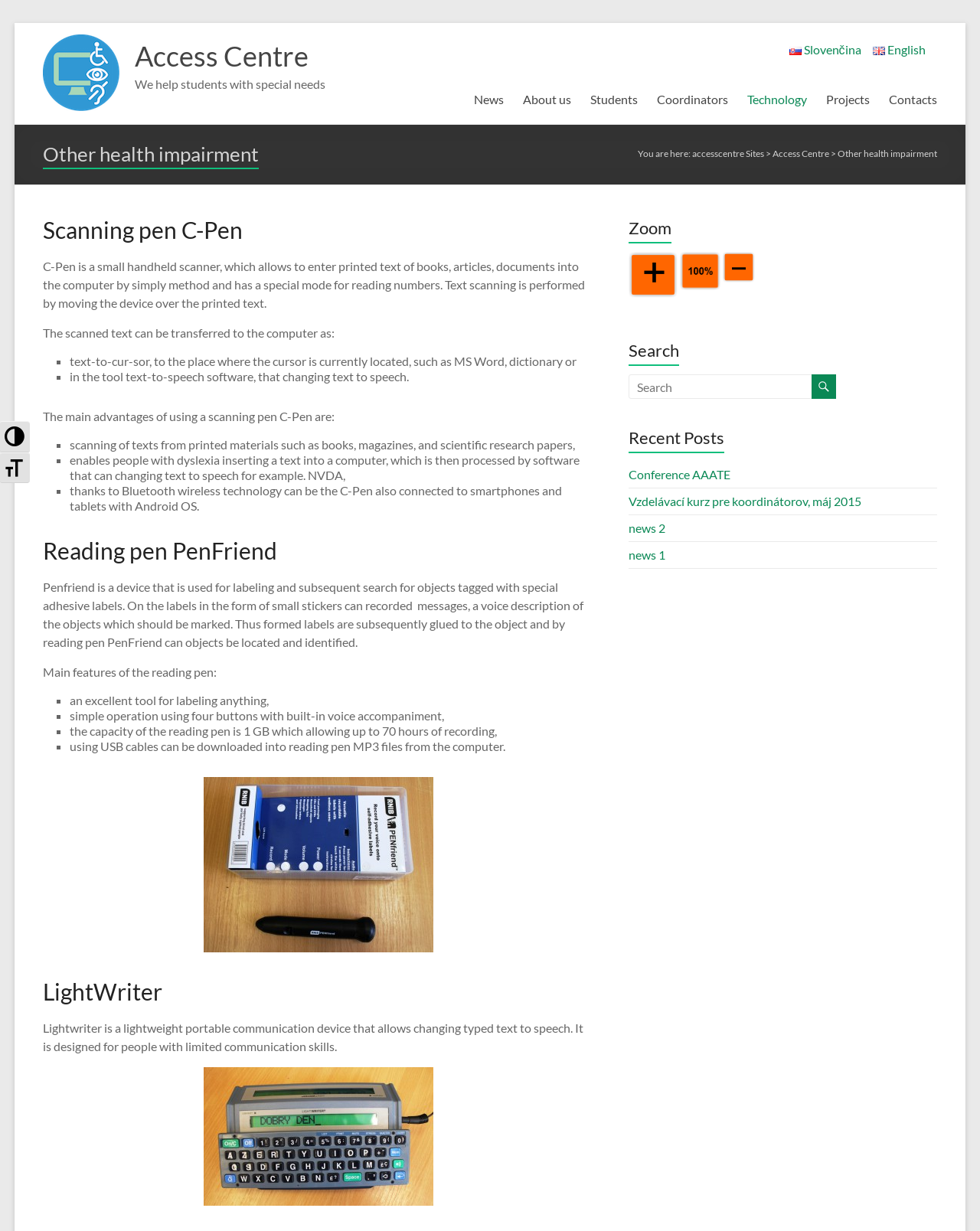What is the advantage of using a scanning pen C-Pen for people with dyslexia?
Examine the webpage screenshot and provide an in-depth answer to the question.

The webpage states that one of the main advantages of using a scanning pen C-Pen is that it enables people with dyslexia to insert a text into a computer, which is then processed by software that can change text to speech, for example, NVDA.